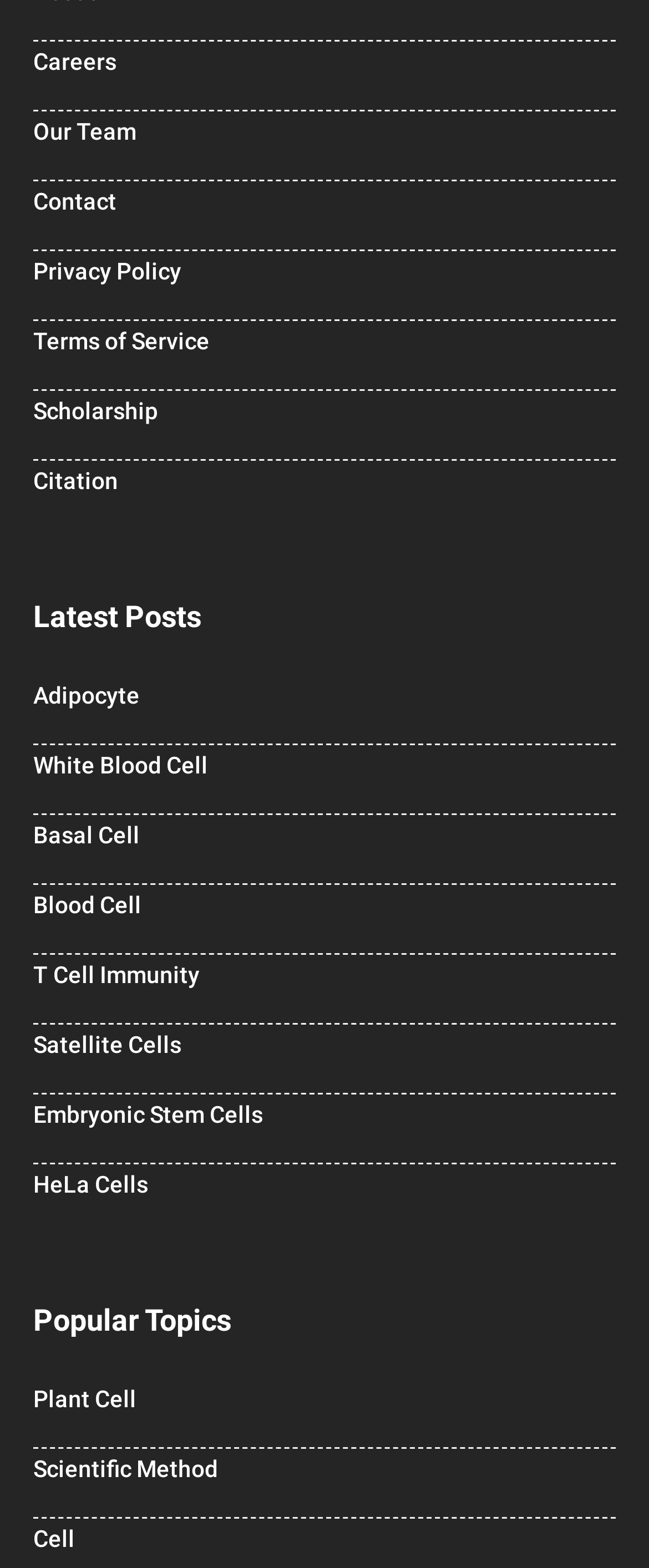Please determine the bounding box coordinates of the element to click on in order to accomplish the following task: "Explore Scientific Method". Ensure the coordinates are four float numbers ranging from 0 to 1, i.e., [left, top, right, bottom].

[0.051, 0.928, 0.336, 0.945]